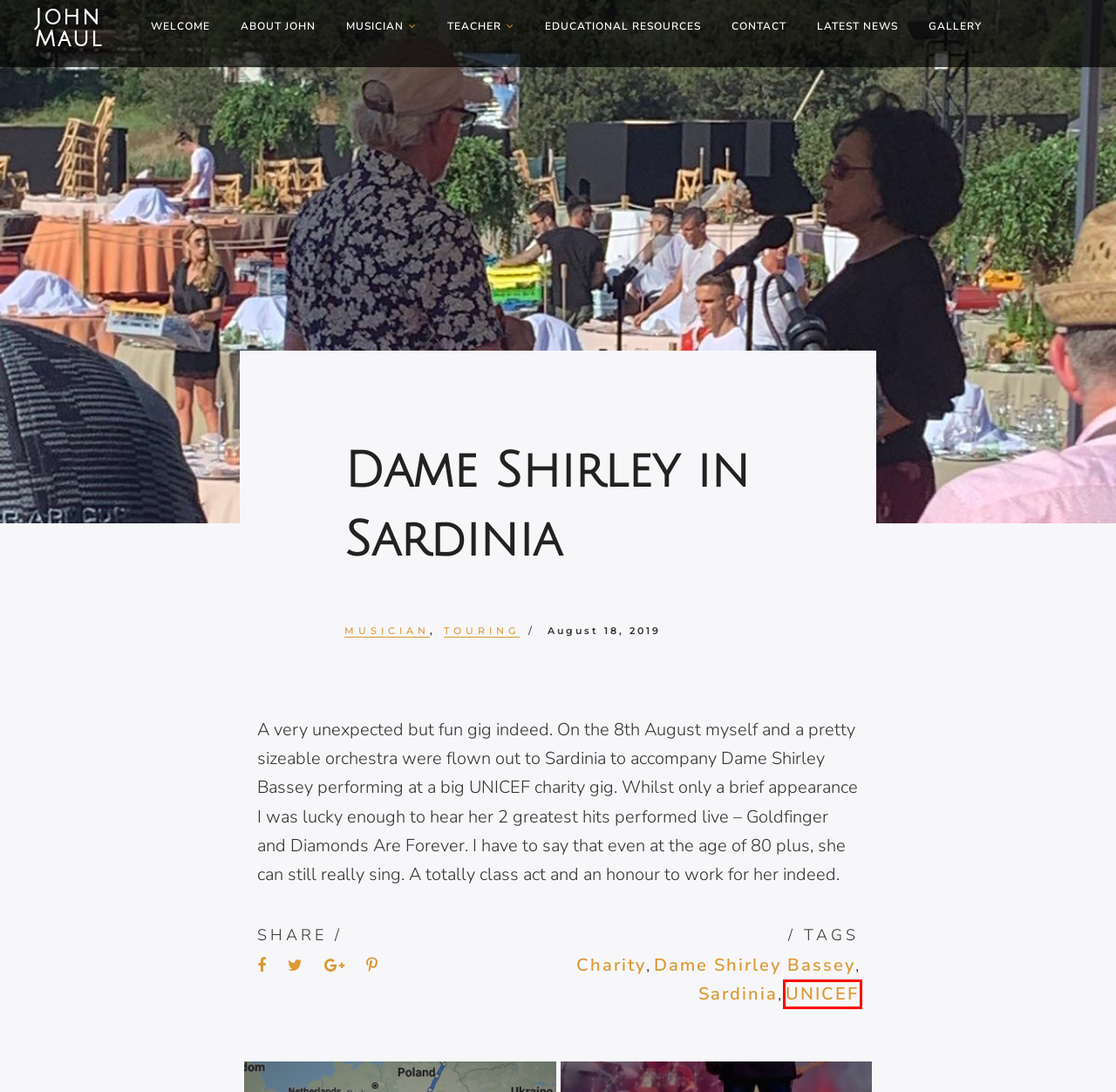View the screenshot of the webpage containing a red bounding box around a UI element. Select the most fitting webpage description for the new page shown after the element in the red bounding box is clicked. Here are the candidates:
A. Latest News – John Maul
B. John Maul – Musician & Teacher
C. UNICEF – John Maul
D. Musician – John Maul
E. Touring – John Maul
F. About John – John Maul
G. Dame Shirley Bassey – John Maul
H. Charity – John Maul

C